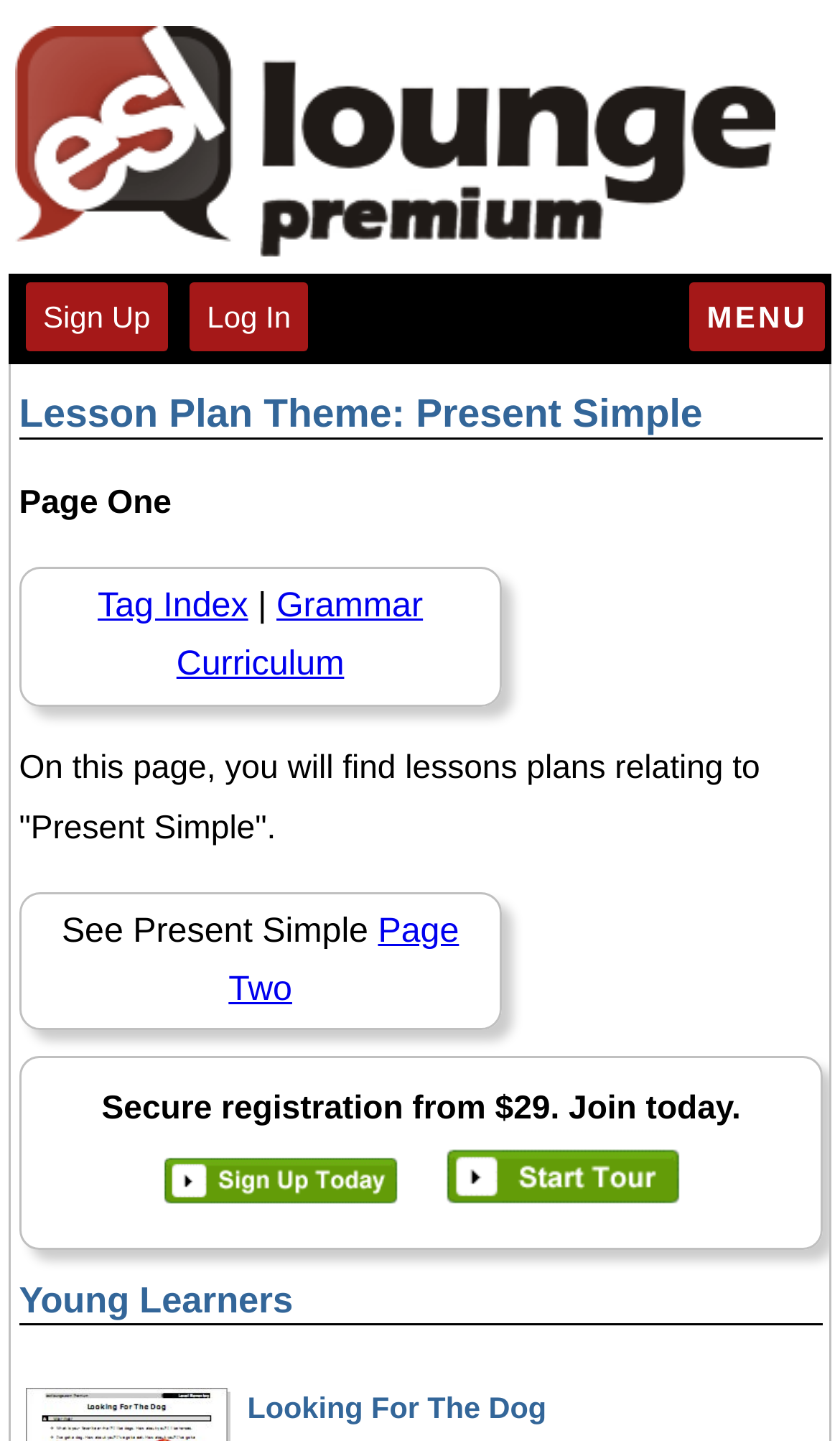Please find the bounding box coordinates of the element that needs to be clicked to perform the following instruction: "Log in". The bounding box coordinates should be four float numbers between 0 and 1, represented as [left, top, right, bottom].

[0.226, 0.196, 0.367, 0.244]